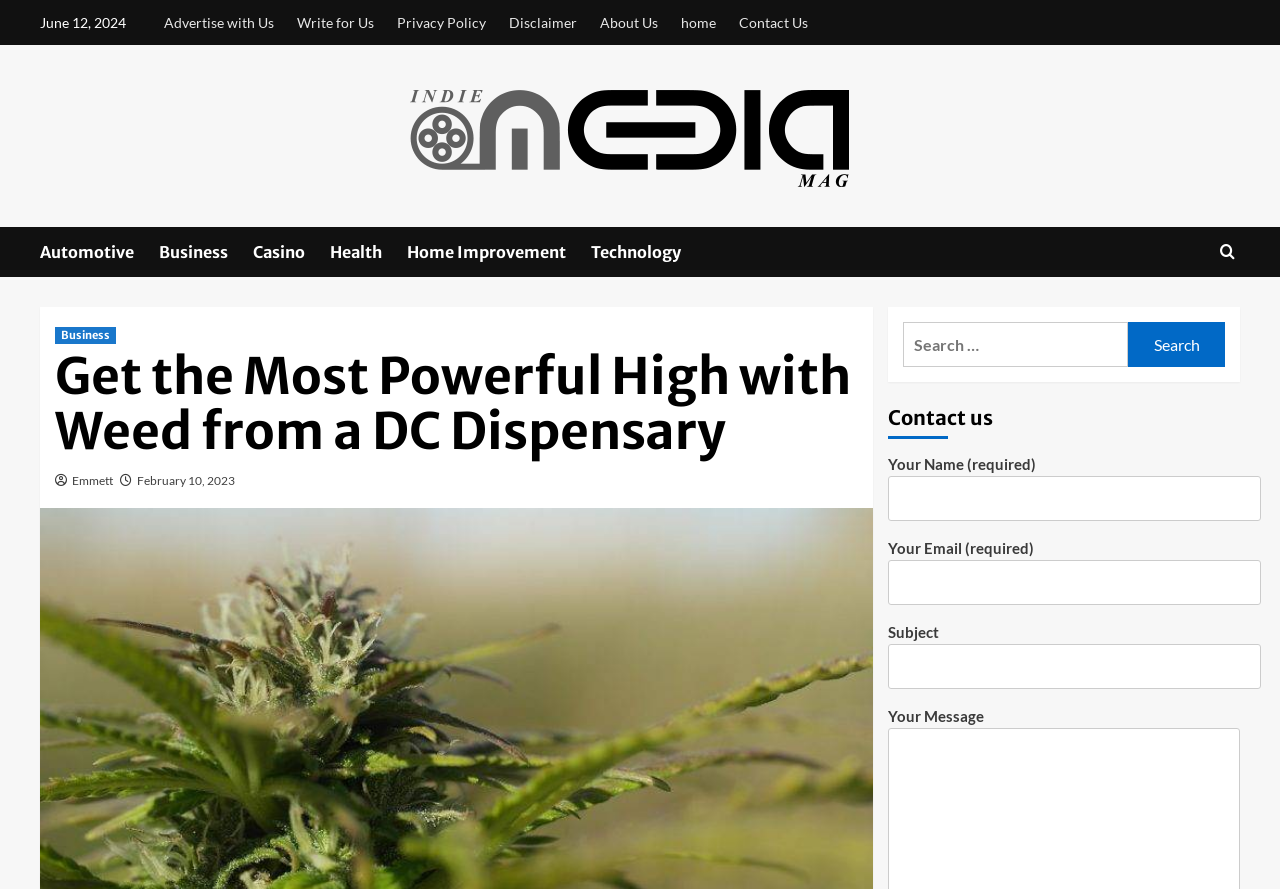Find the bounding box coordinates of the element I should click to carry out the following instruction: "Contact us".

[0.693, 0.447, 0.969, 0.508]